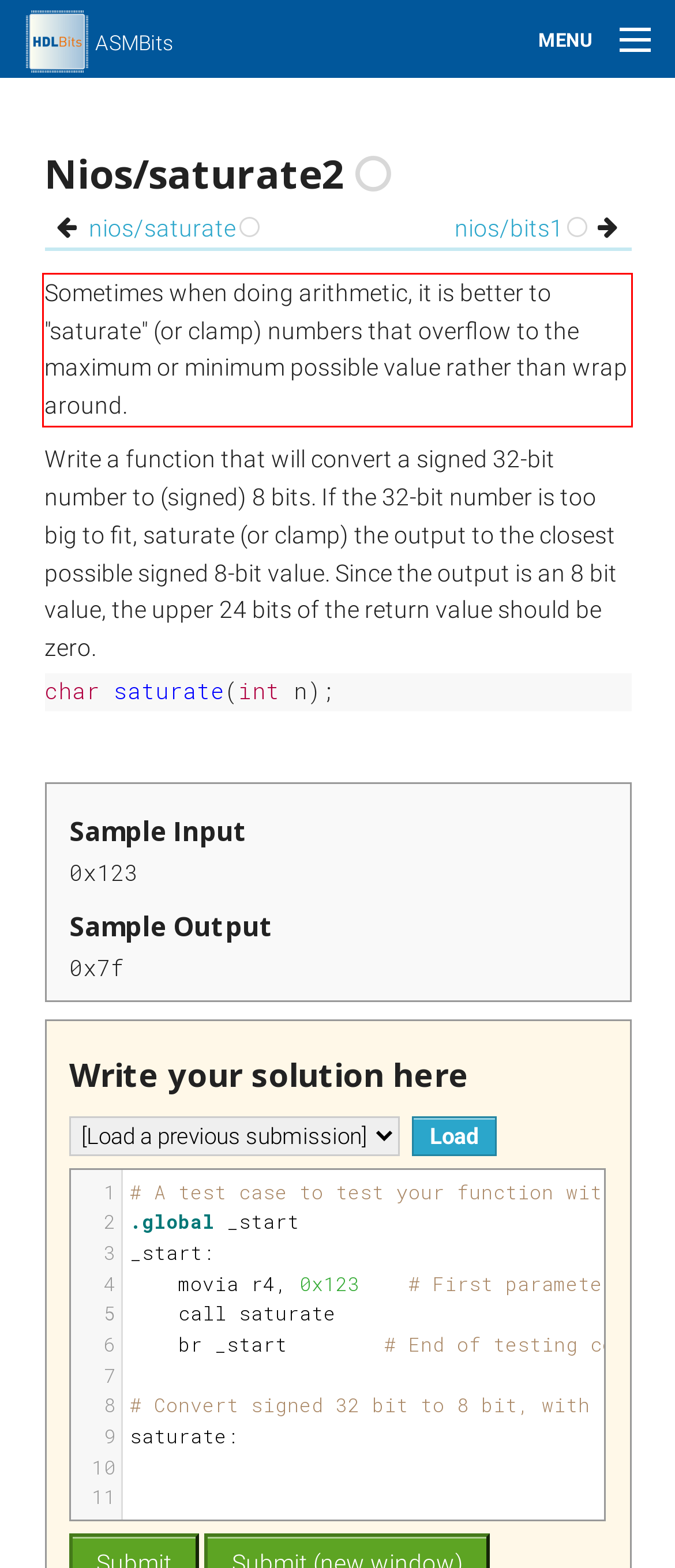Please examine the webpage screenshot and extract the text within the red bounding box using OCR.

Sometimes when doing arithmetic, it is better to "saturate" (or clamp) numbers that overflow to the maximum or minimum possible value rather than wrap around.